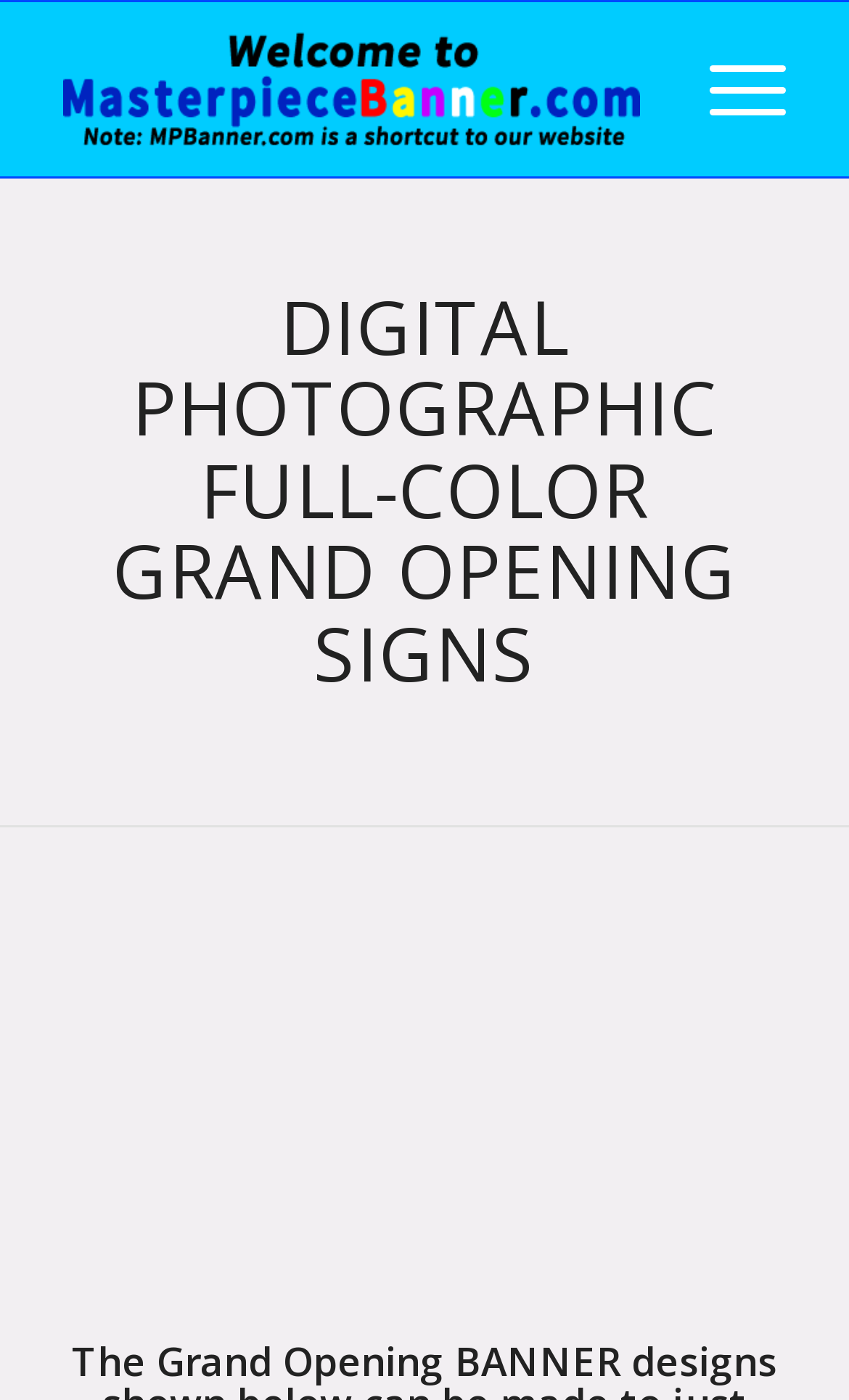Provide the bounding box coordinates of the HTML element described by the text: "Menu".

[0.784, 0.002, 0.925, 0.126]